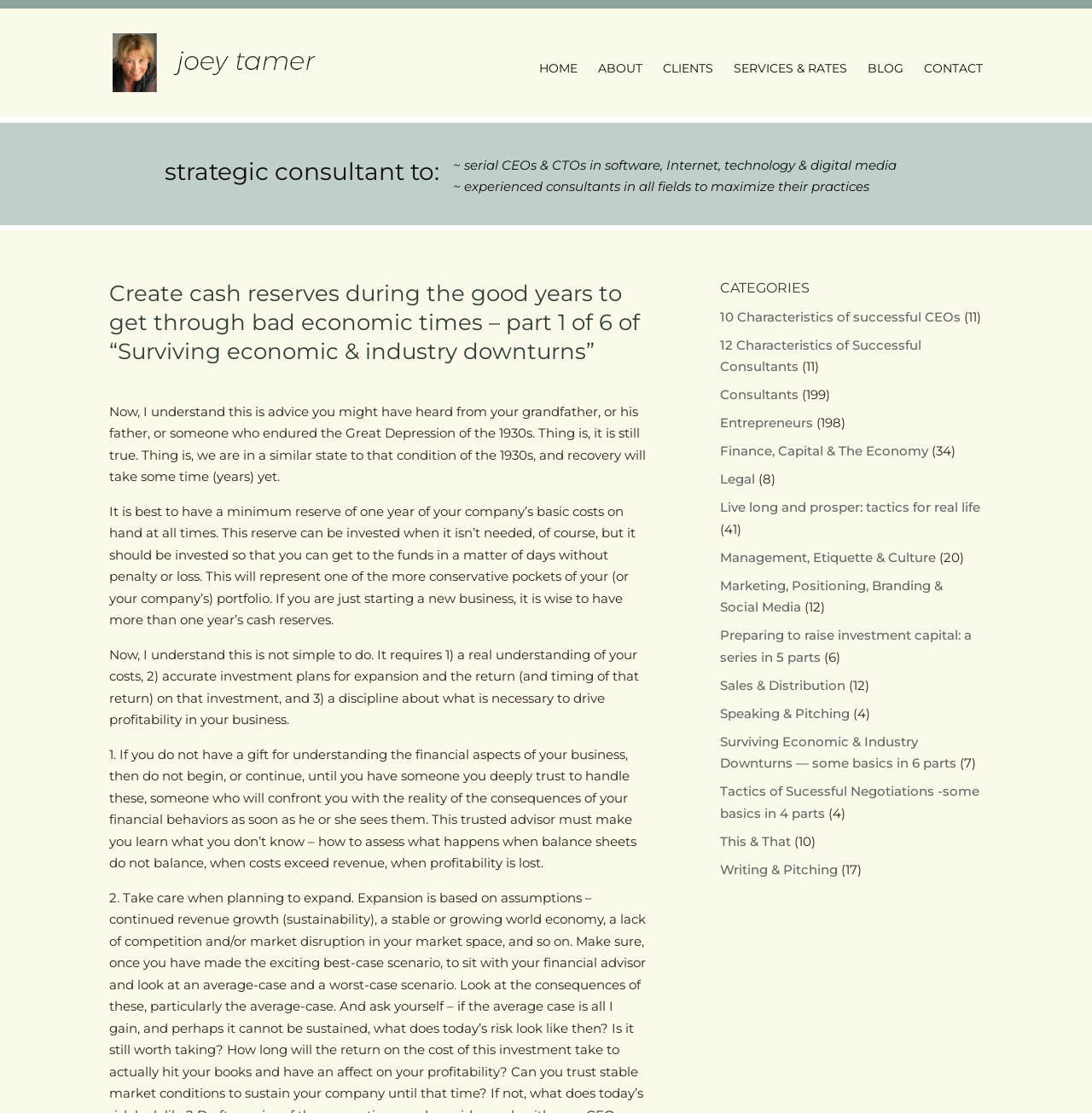Please analyze the image and provide a thorough answer to the question:
What is the topic of the current article?

The topic of the current article can be determined by looking at the heading element with the text 'Create cash reserves during the good years to get through bad economic times – part 1 of 6 of “Surviving economic & industry downturns”', which indicates that the article is part of a series on surviving economic and industry downturns.